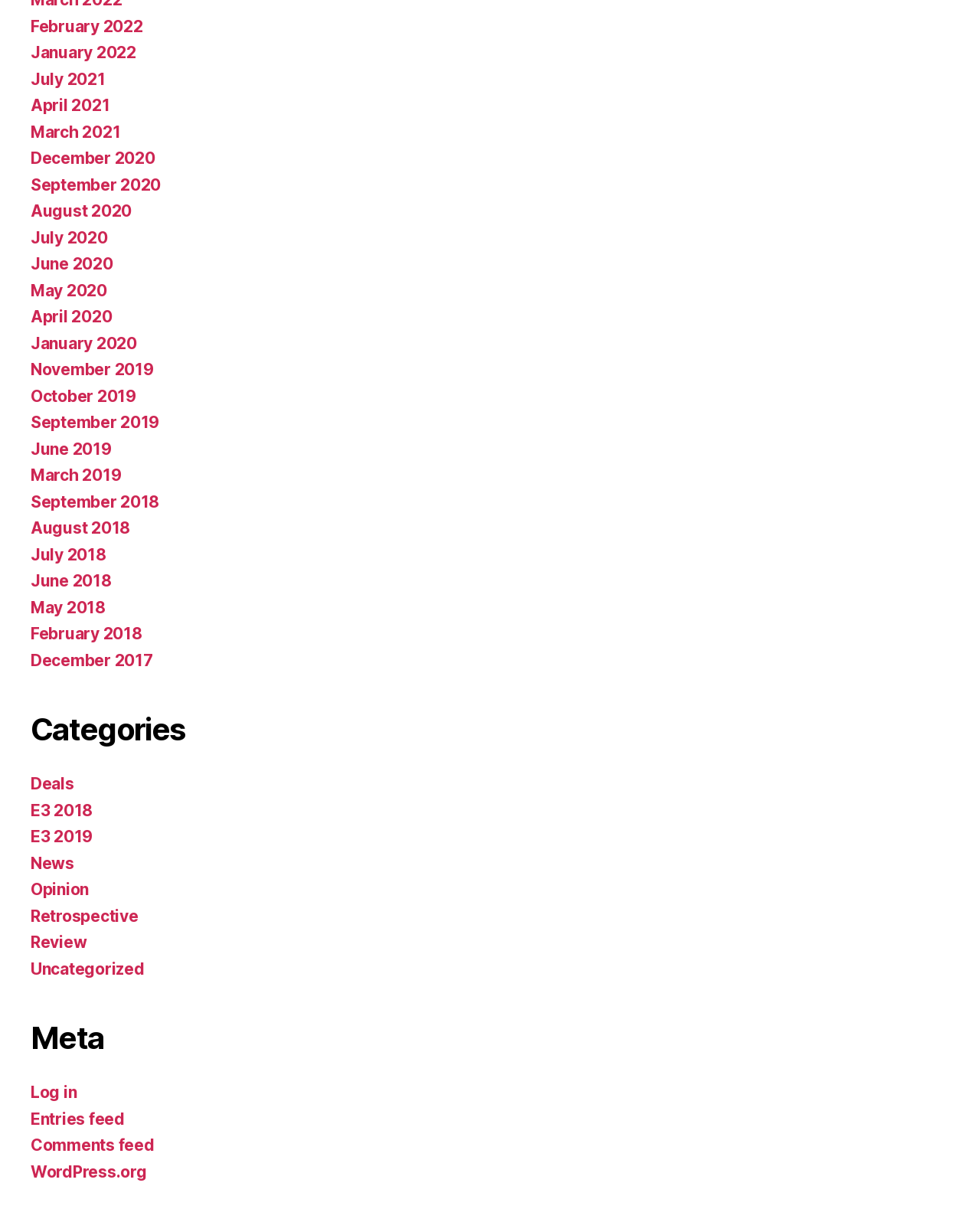What is the purpose of the 'Log in' link?
Give a one-word or short phrase answer based on the image.

To log in to the website